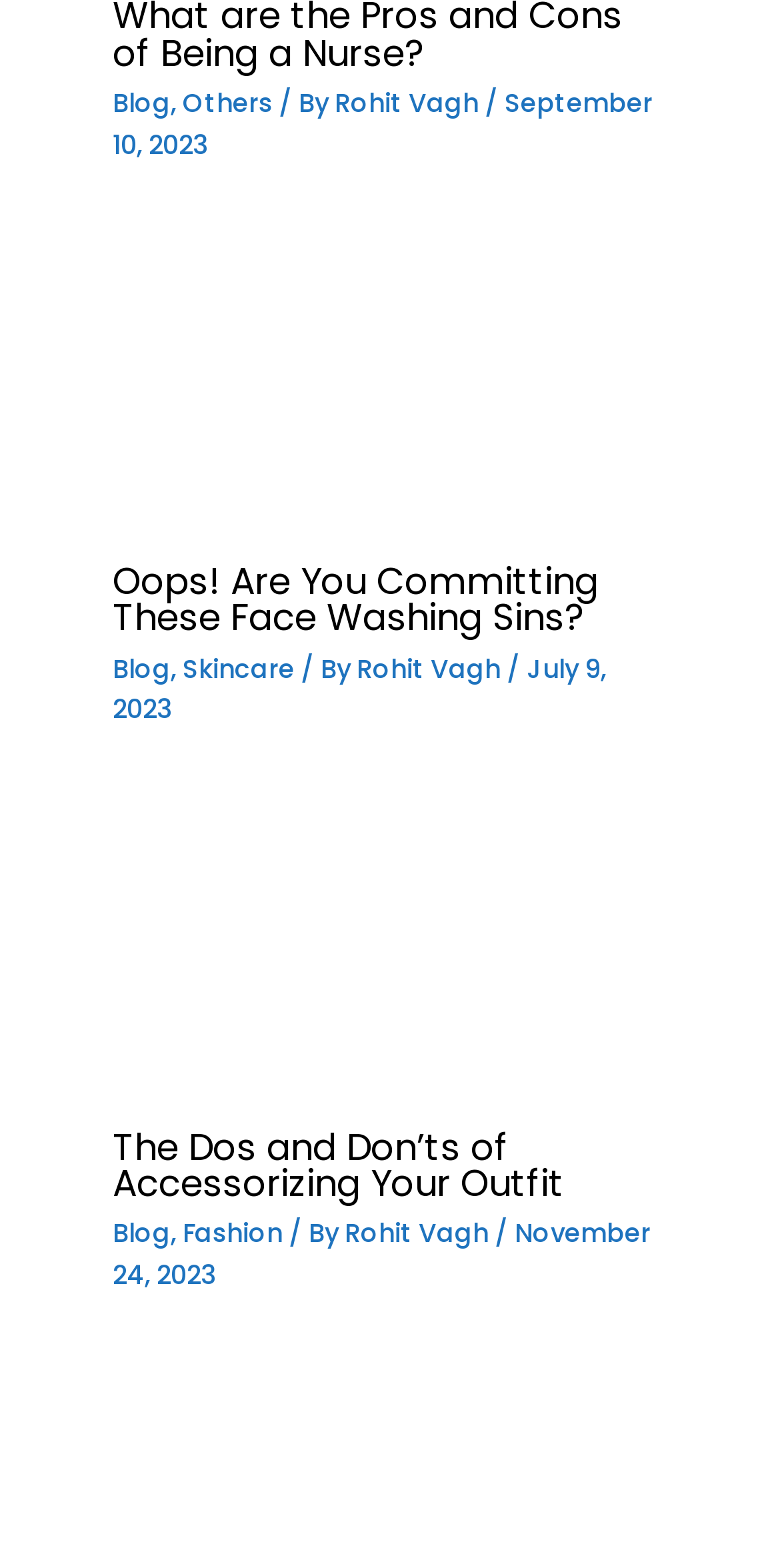Identify the bounding box coordinates for the element you need to click to achieve the following task: "Read more about Oops! Are You Committing These Face Washing Sins?". Provide the bounding box coordinates as four float numbers between 0 and 1, in the form [left, top, right, bottom].

[0.145, 0.235, 0.855, 0.26]